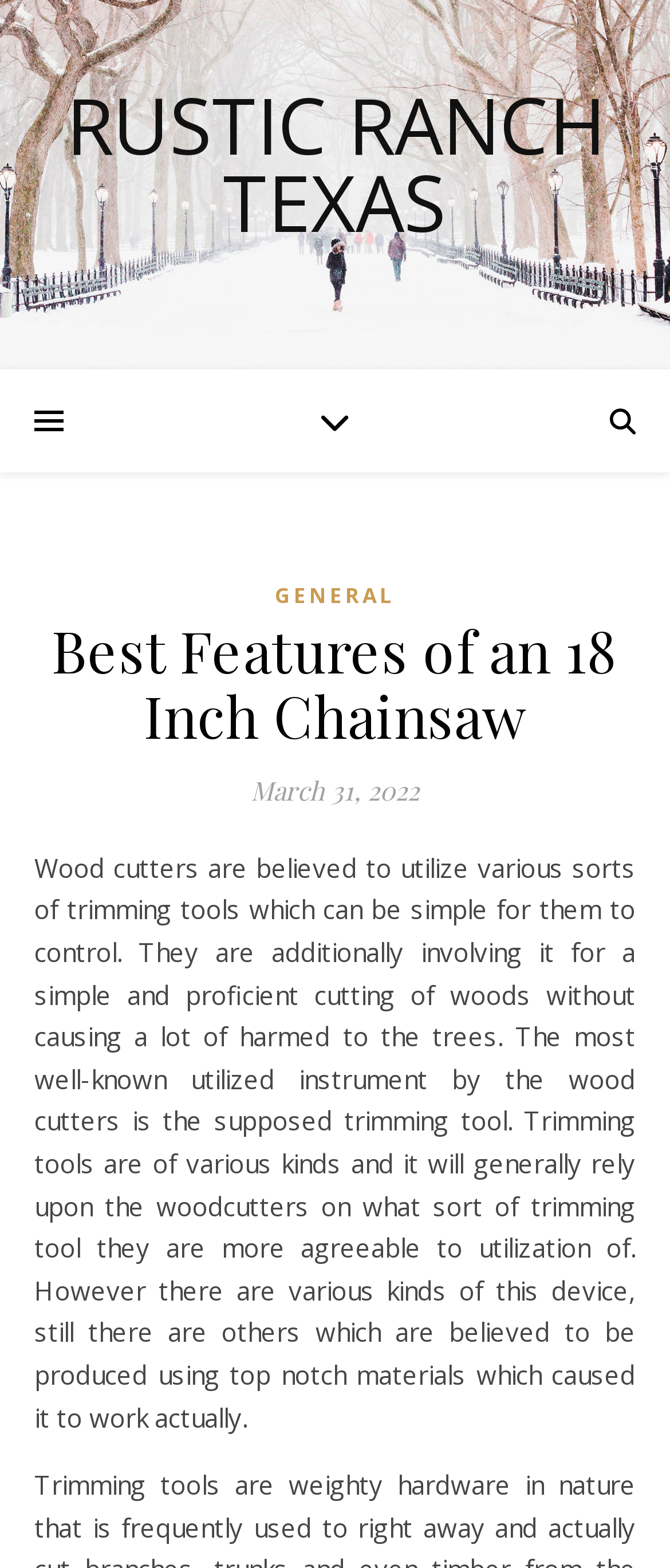When was the article published?
Look at the screenshot and respond with one word or a short phrase.

March 31, 2022